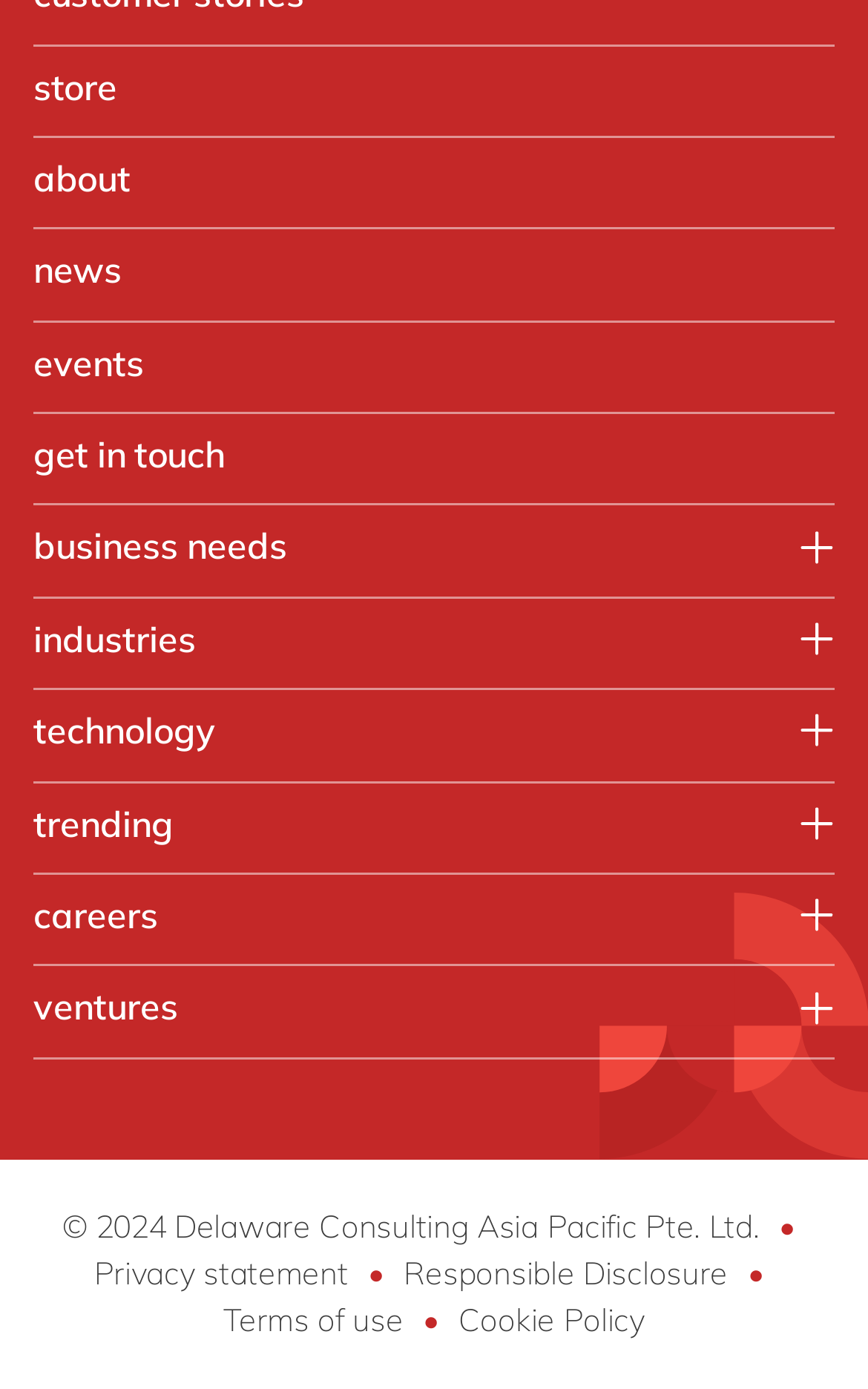Please determine the bounding box coordinates of the clickable area required to carry out the following instruction: "Click on the 'Automotive' link". The coordinates must be four float numbers between 0 and 1, represented as [left, top, right, bottom].

[0.038, 0.489, 0.226, 0.531]